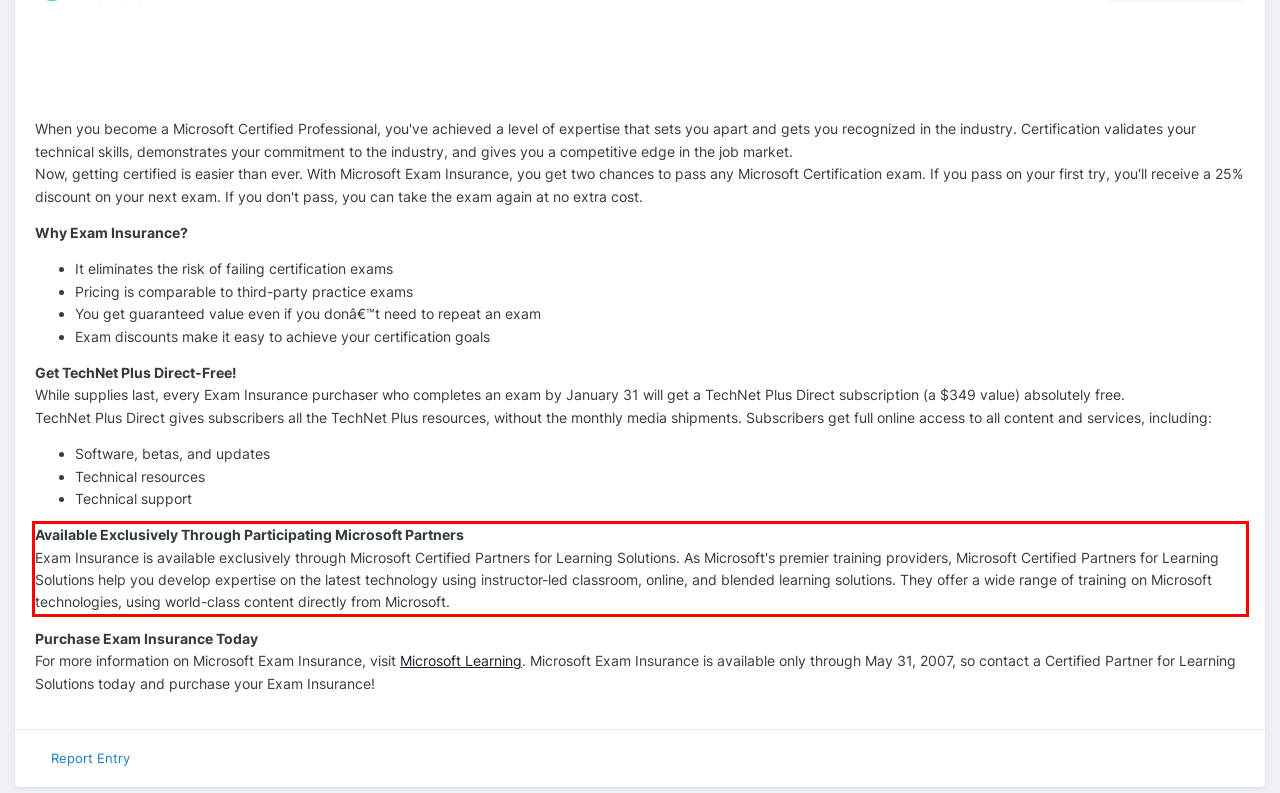Please identify and extract the text content from the UI element encased in a red bounding box on the provided webpage screenshot.

Available Exclusively Through Participating Microsoft Partners Exam Insurance is available exclusively through Microsoft Certified Partners for Learning Solutions. As Microsoft's premier training providers, Microsoft Certified Partners for Learning Solutions help you develop expertise on the latest technology using instructor-led classroom, online, and blended learning solutions. They offer a wide range of training on Microsoft technologies, using world-class content directly from Microsoft.